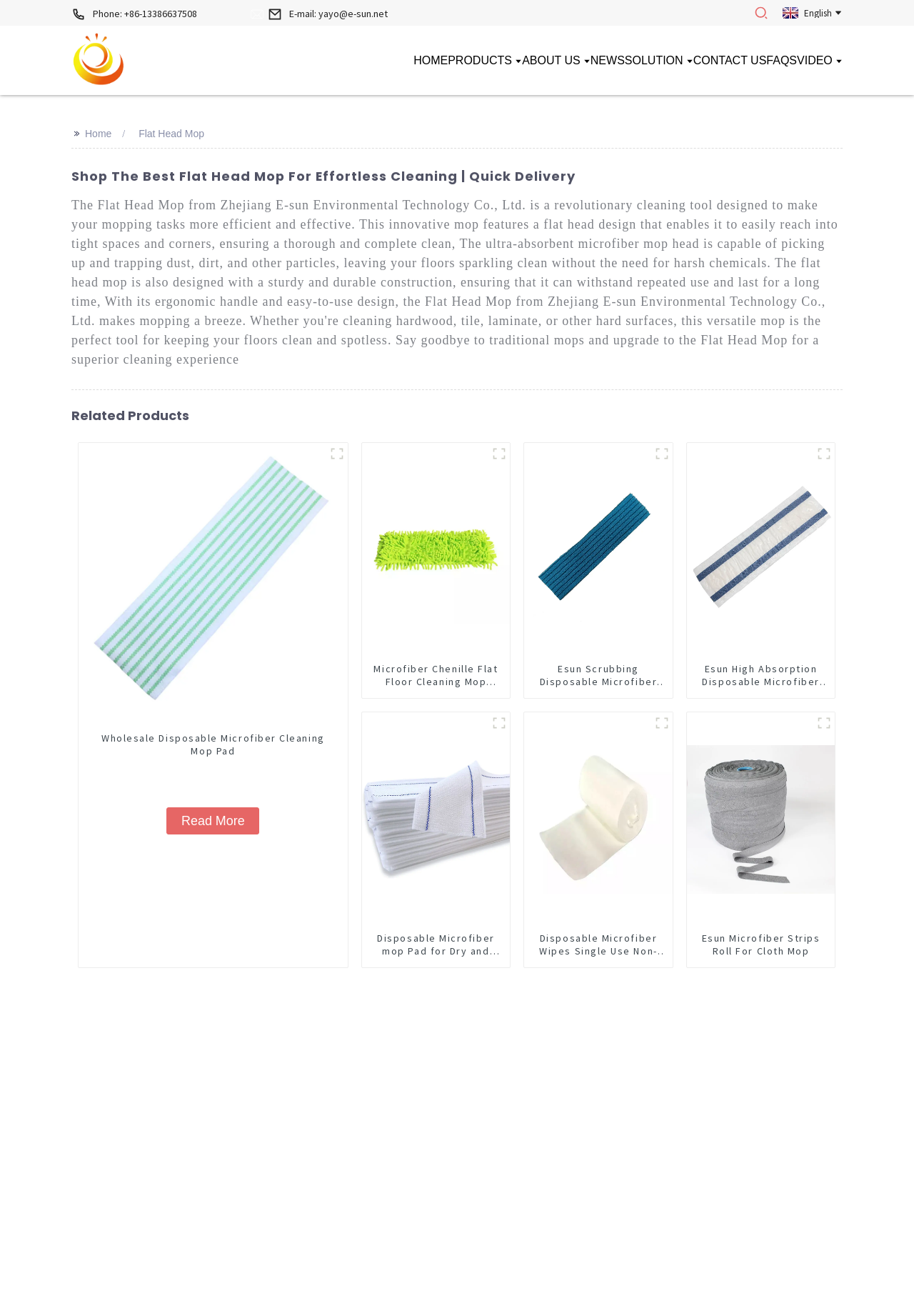Please examine the image and answer the question with a detailed explanation:
What is the phone number of the company?

I found the phone number by looking at the top of the webpage, where there is a link with the text 'Phone: +86-13386637508'.